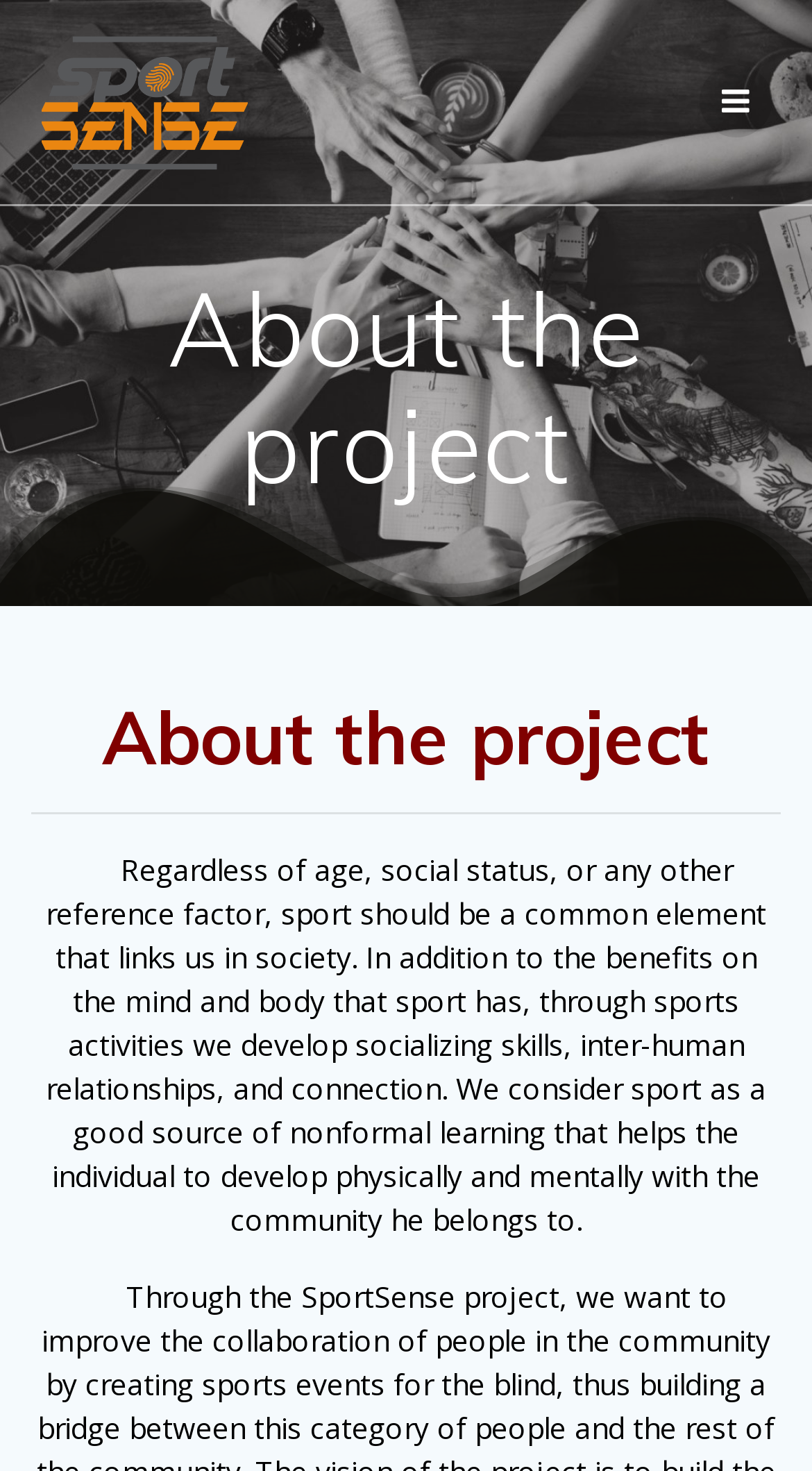What is the name of the project?
From the screenshot, supply a one-word or short-phrase answer.

Sport Sense Project